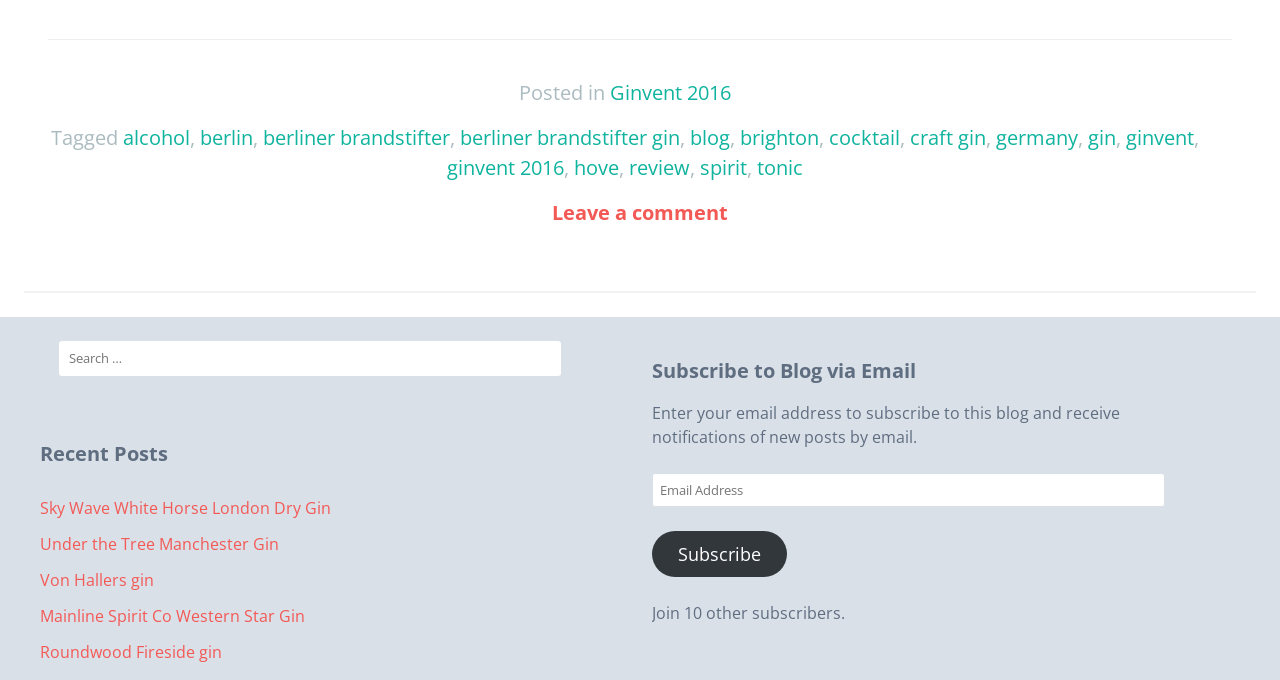Locate the bounding box coordinates of the element you need to click to accomplish the task described by this instruction: "Subscribe to the blog".

[0.509, 0.781, 0.615, 0.849]